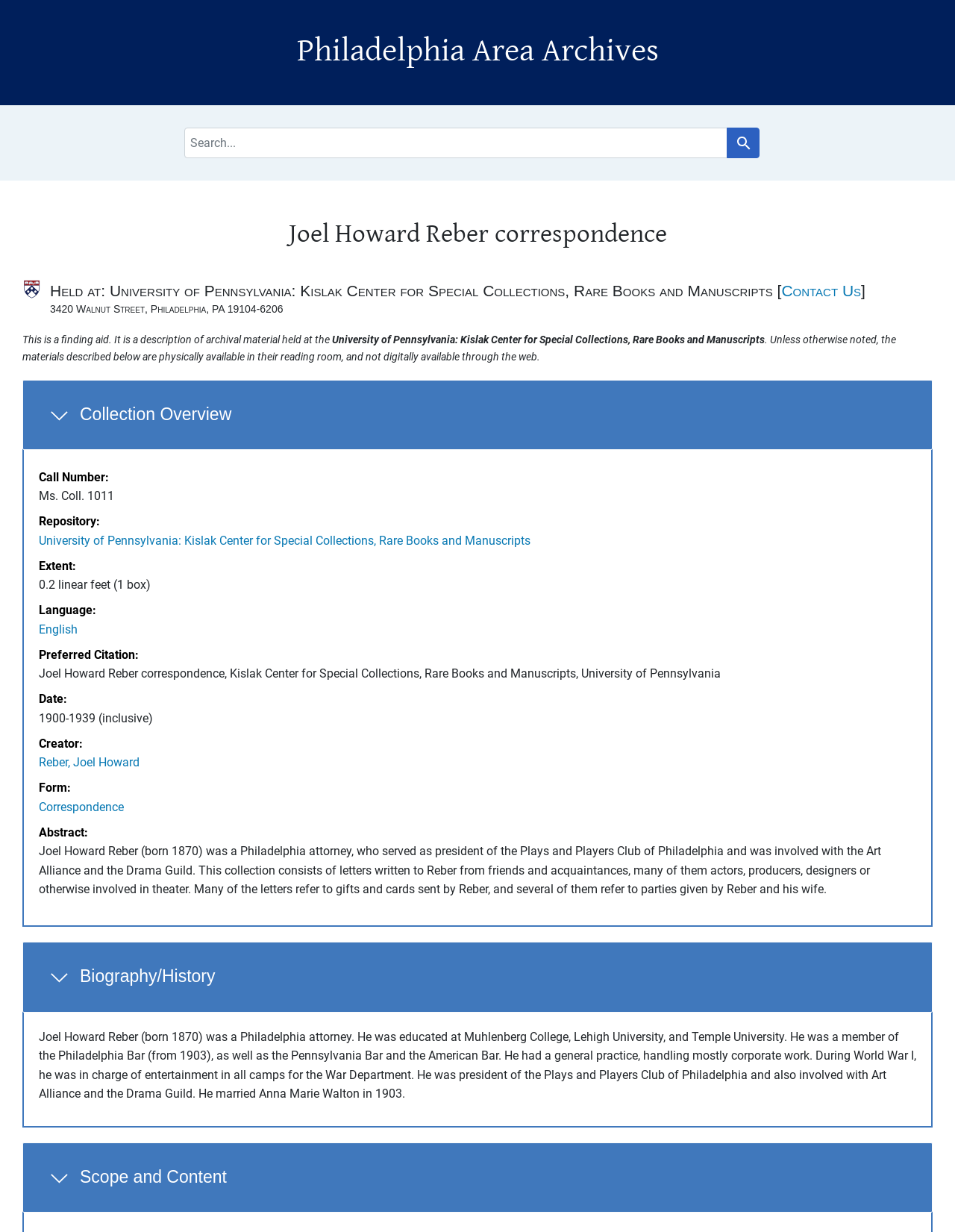Please analyze the image and give a detailed answer to the question:
Who is the creator of the collection?

I found the answer by looking at the description list detail element with the text 'Joel Howard Reber' which is located under the 'Collection Overview' section.